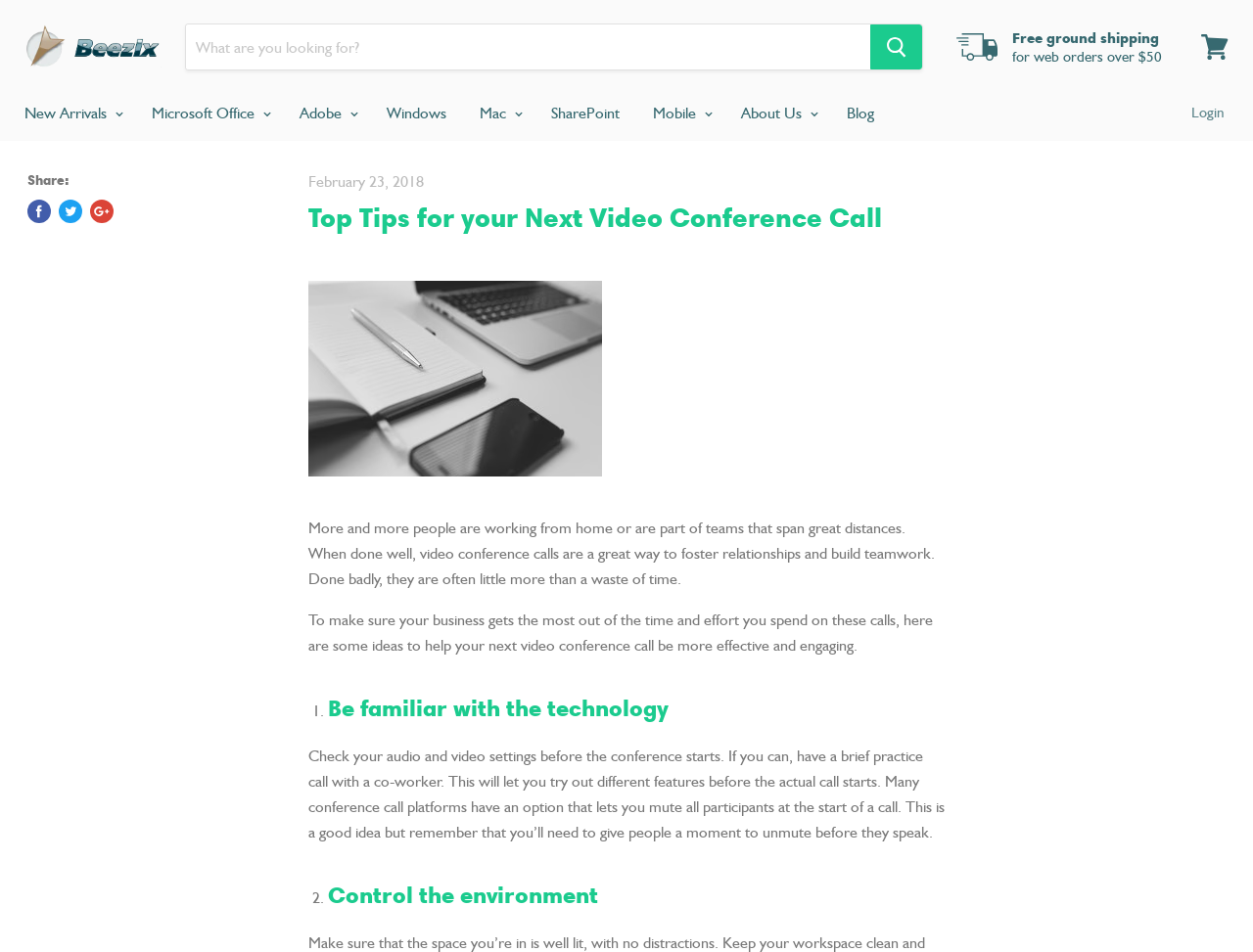Refer to the image and provide an in-depth answer to the question:
What is the benefit of muting all participants at the start of a call?

The webpage mentions that many conference call platforms have an option to mute all participants at the start of a call. This is a good idea because it allows the host to give people a moment to unmute before they speak, ensuring that everyone is heard clearly.